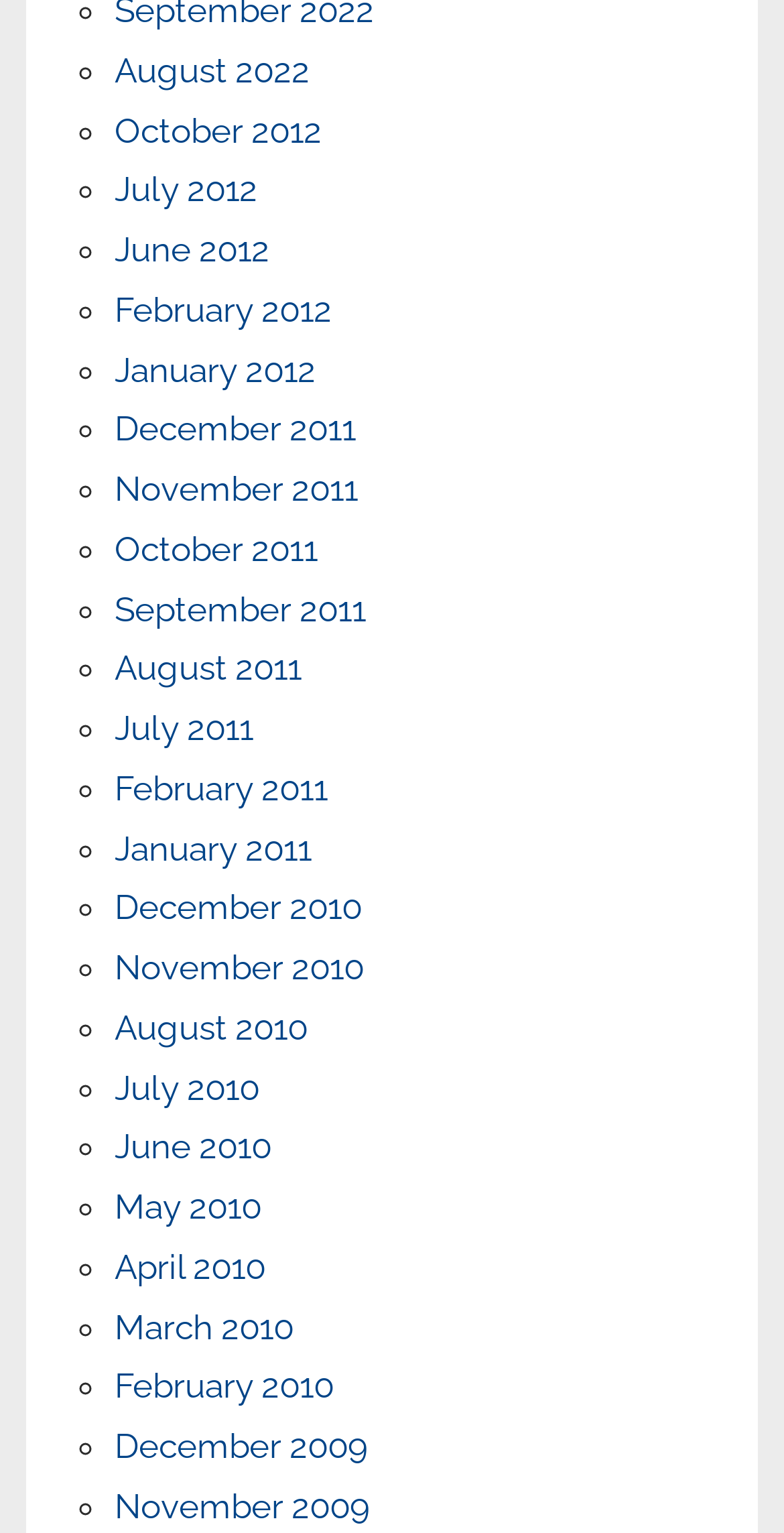Given the webpage screenshot and the description, determine the bounding box coordinates (top-left x, top-left y, bottom-right x, bottom-right y) that define the location of the UI element matching this description: July 2011

[0.146, 0.462, 0.323, 0.488]